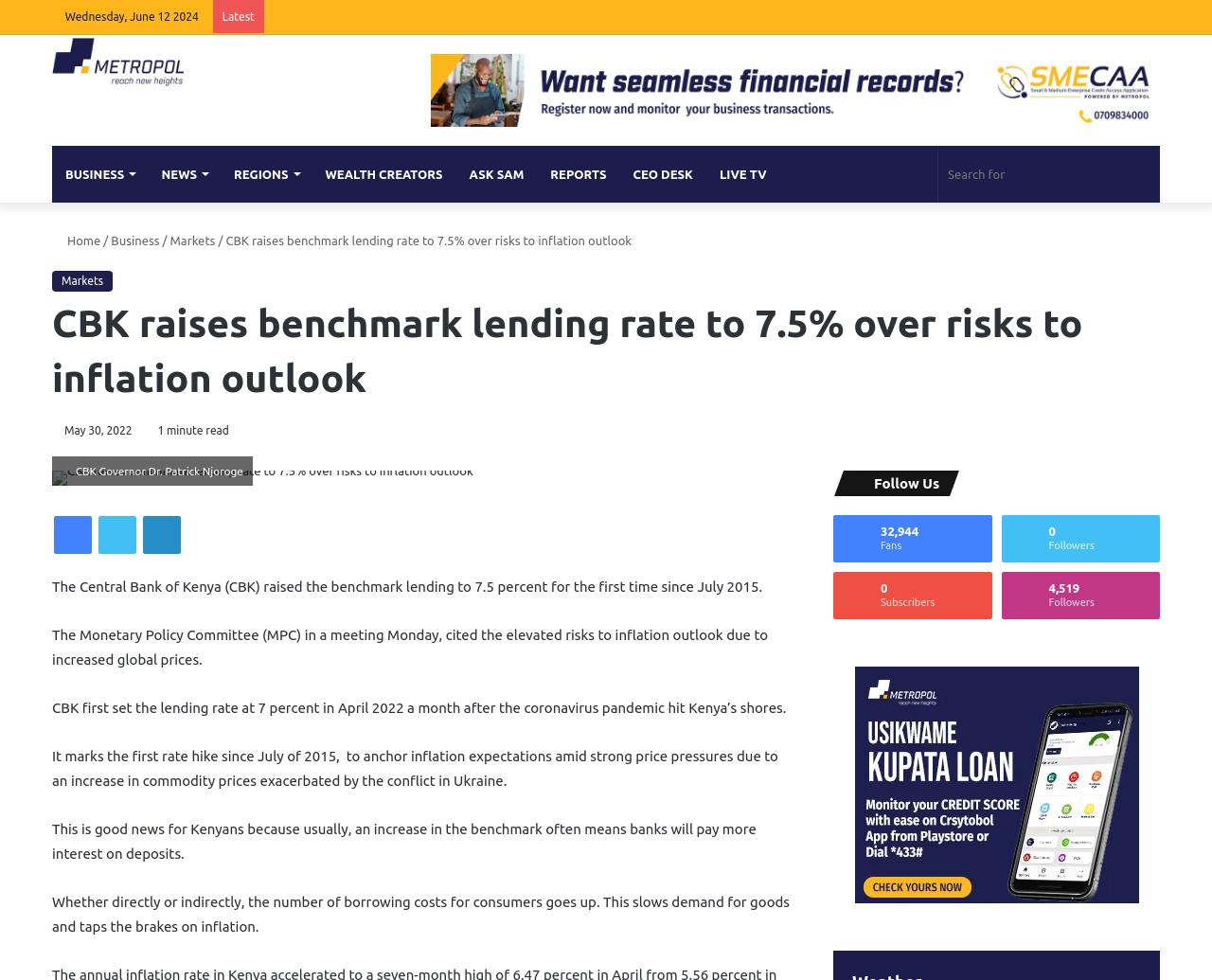Please specify the bounding box coordinates in the format (top-left x, top-left y, bottom-right x, bottom-right y), with all values as floating point numbers between 0 and 1. Identify the bounding box of the UI element described by: Twitter

[0.887, 0.0, 0.91, 0.035]